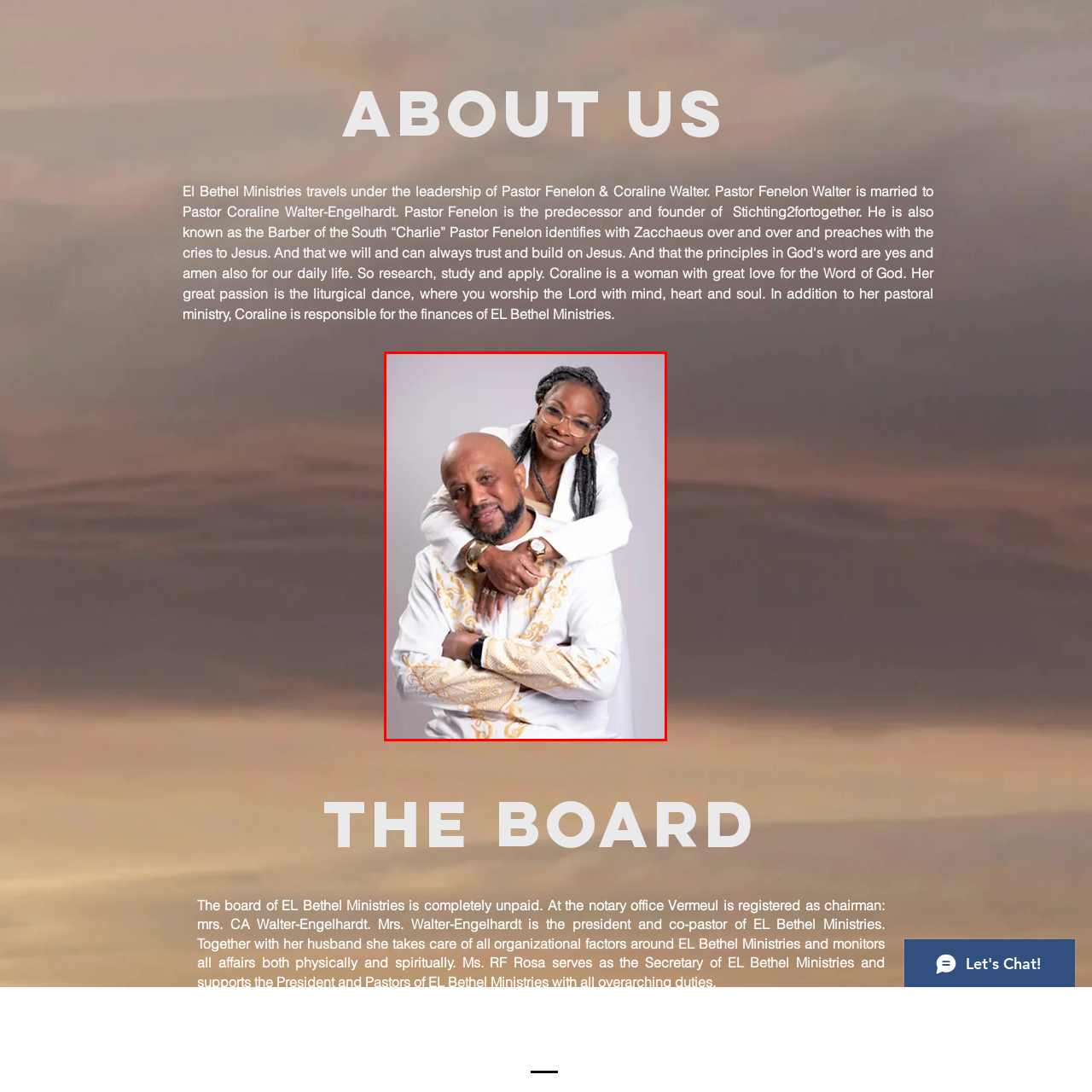What color is the woman's outfit?
Direct your attention to the image marked by the red bounding box and answer the question with a single word or phrase.

White